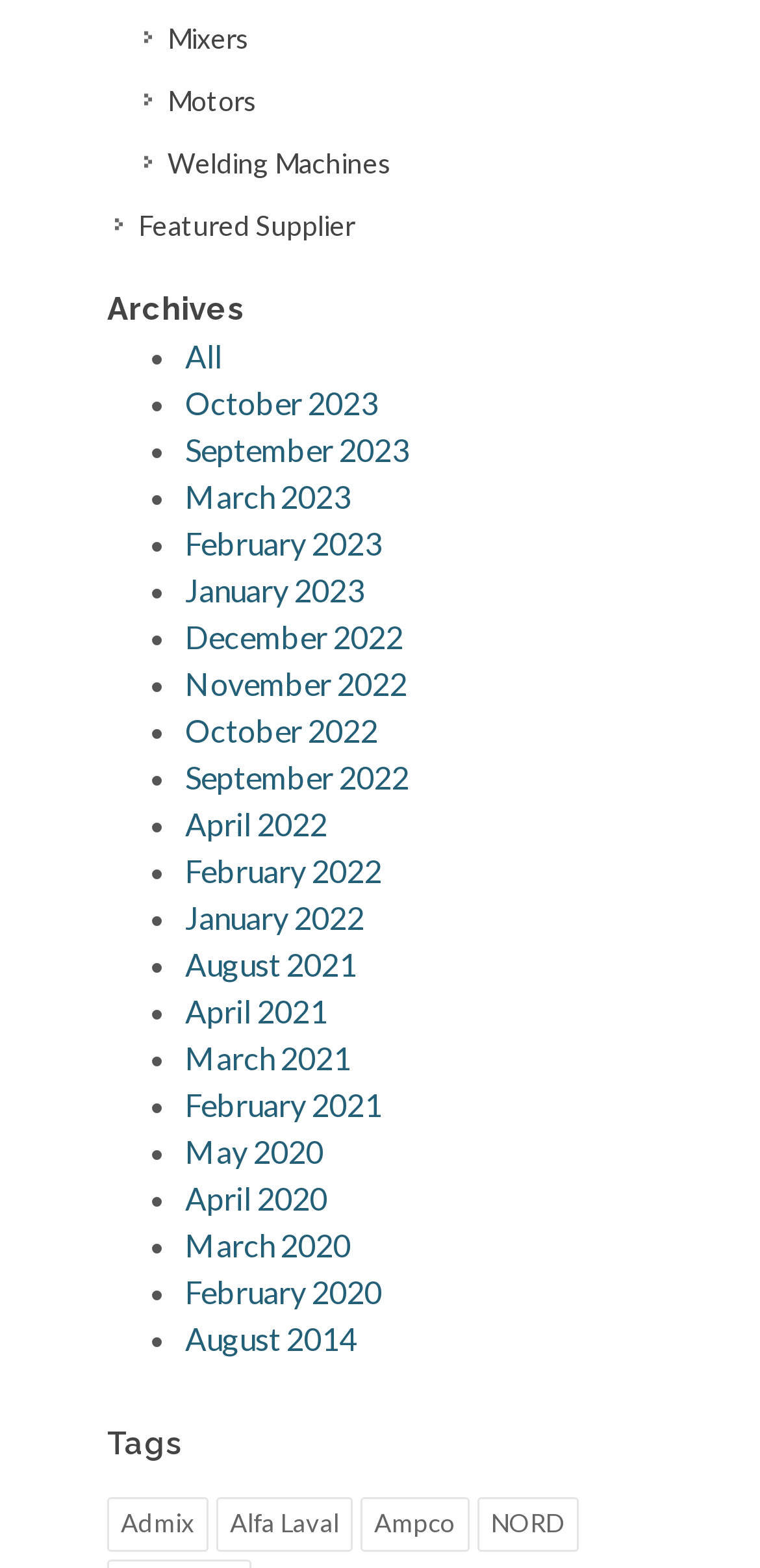Show the bounding box coordinates of the element that should be clicked to complete the task: "Explore Admix tags".

[0.141, 0.955, 0.274, 0.989]